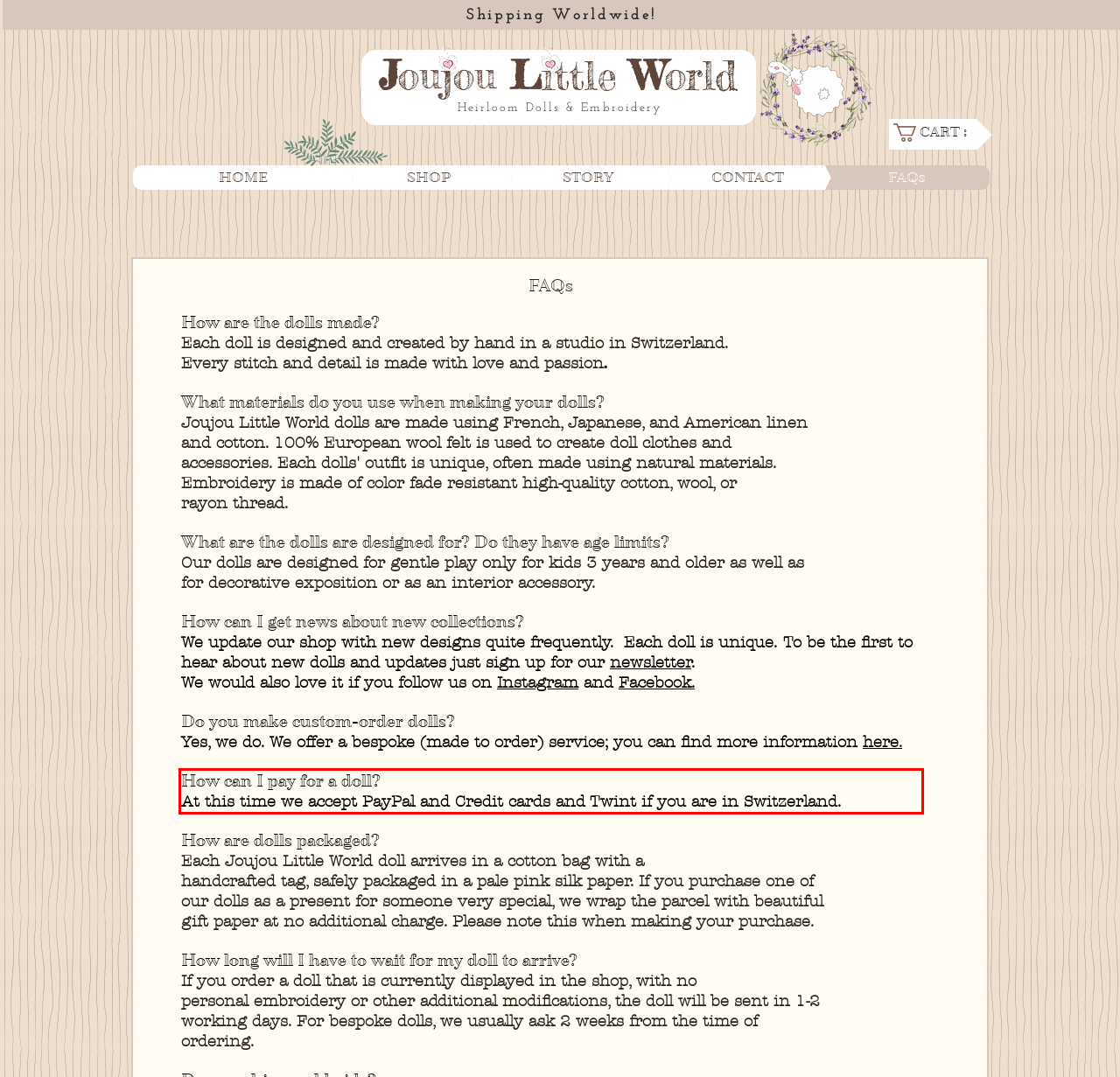Please perform OCR on the UI element surrounded by the red bounding box in the given webpage screenshot and extract its text content.

How can I pay for a doll? At this time we accept PayPal and Credit cards and Twint if you are in Switzerland.